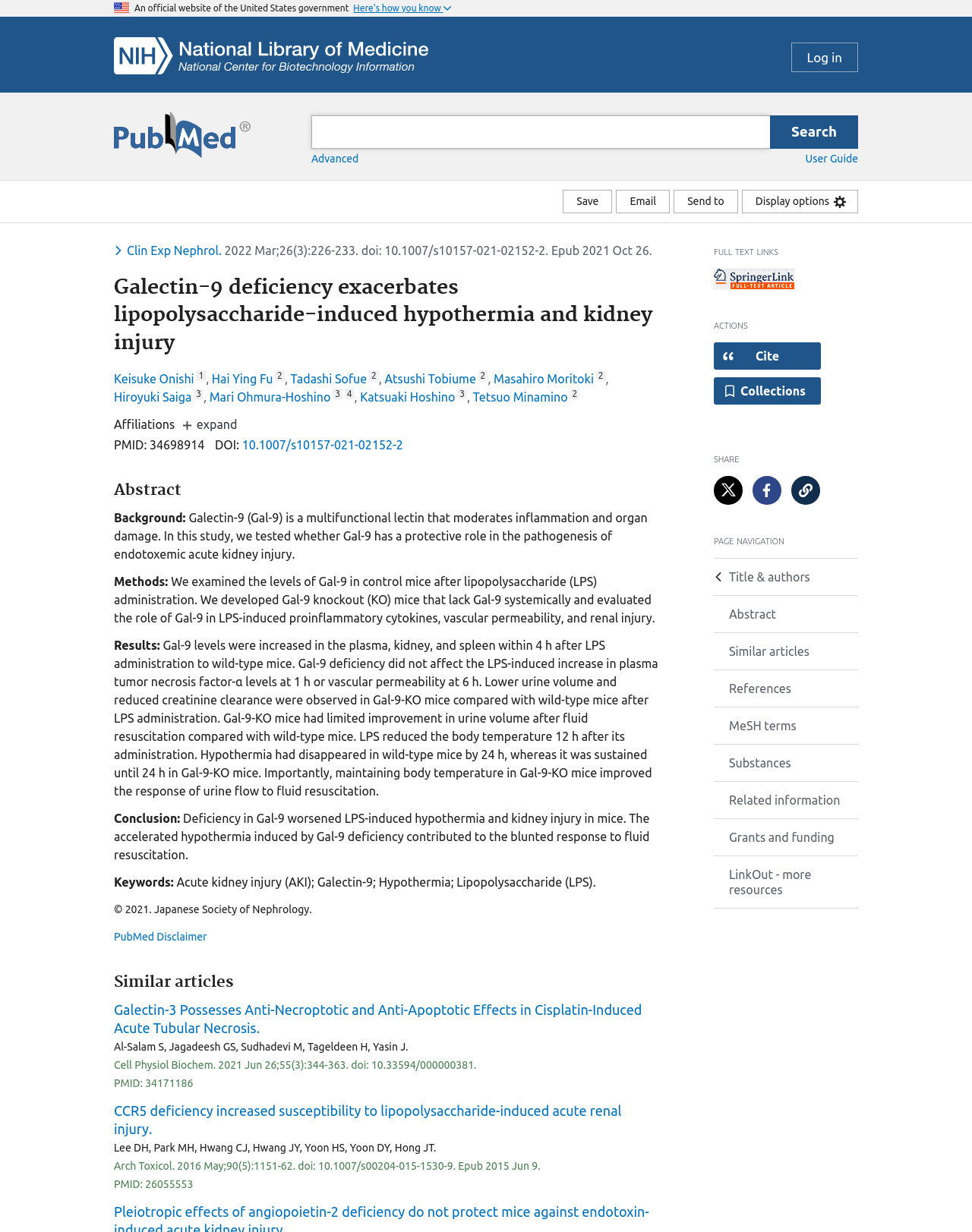Determine the bounding box coordinates of the clickable region to follow the instruction: "Search for jobs".

None